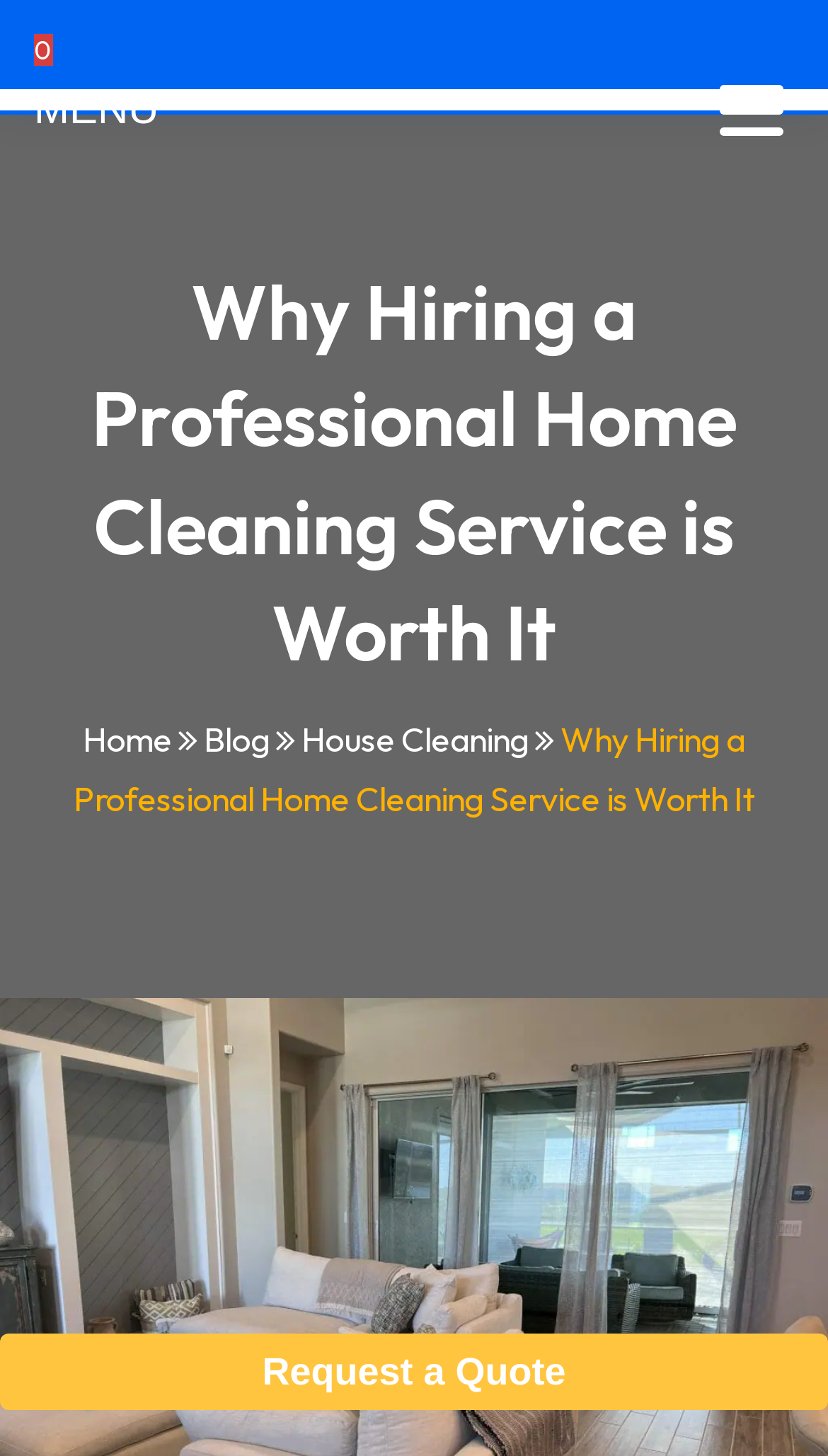Answer the question below with a single word or a brief phrase: 
How many navigation links are there?

3